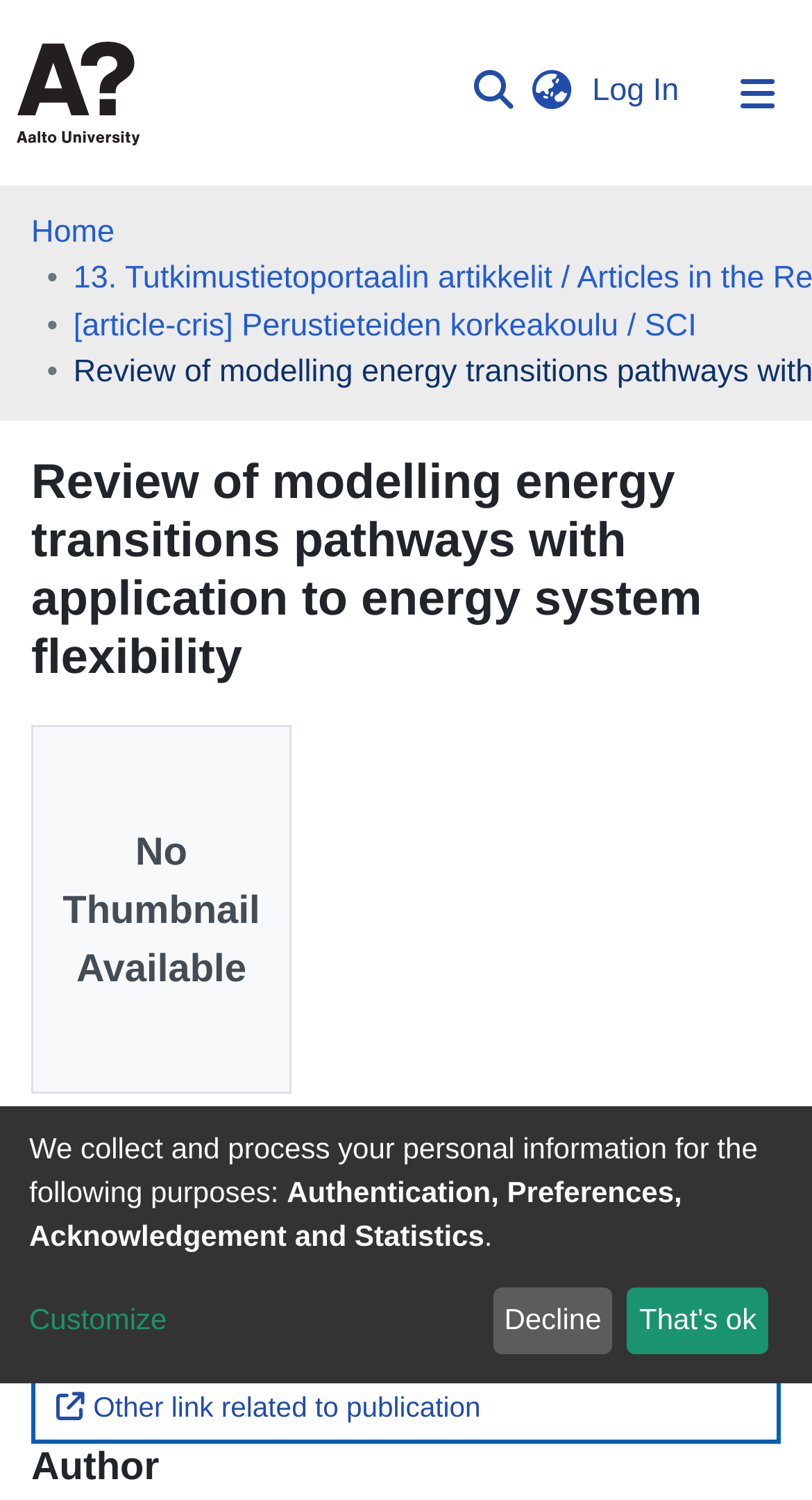What is the purpose of collecting personal information?
Kindly give a detailed and elaborate answer to the question.

I found the answer by looking at the static text at the bottom of the page, which explains the purpose of collecting personal information.